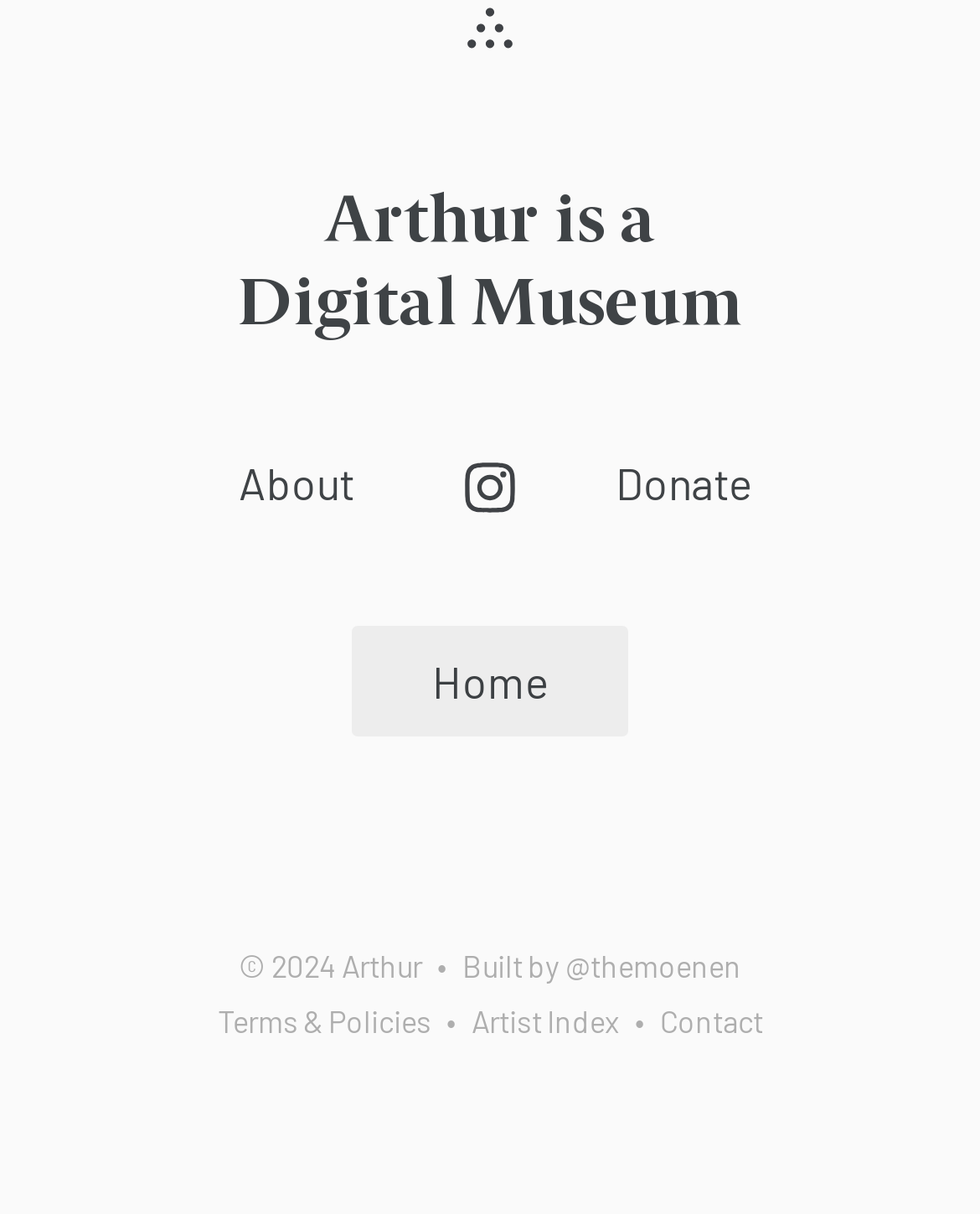Refer to the image and provide an in-depth answer to the question:
How many main navigation links are available?

There are three main navigation links available on the webpage, which are 'About', an empty link, and 'Donate'. These links are placed horizontally and are likely to be the main navigation options for the website.